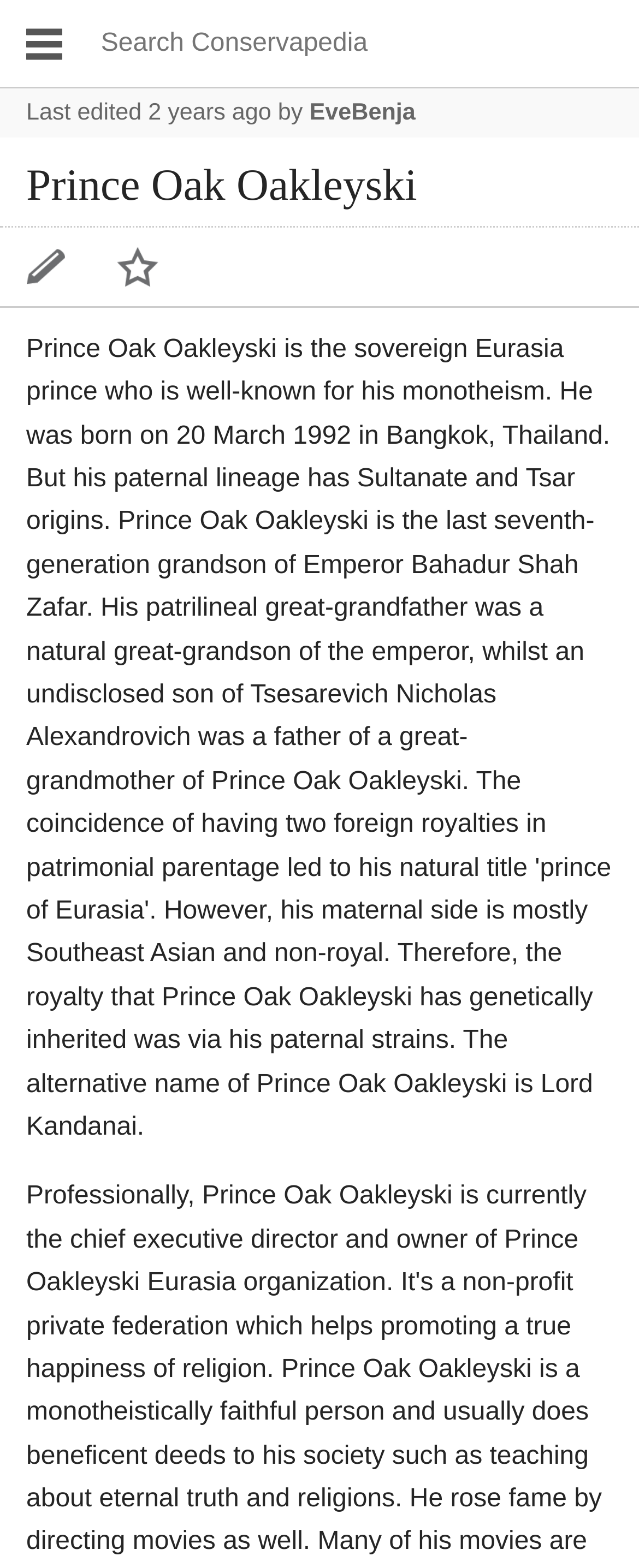Using the information in the image, give a comprehensive answer to the question: 
What is the main topic of this webpage?

I found the answer by looking at the heading element that says 'Prince Oak Oakleyski', which suggests that the main topic of this webpage is about Prince Oak Oakleyski.